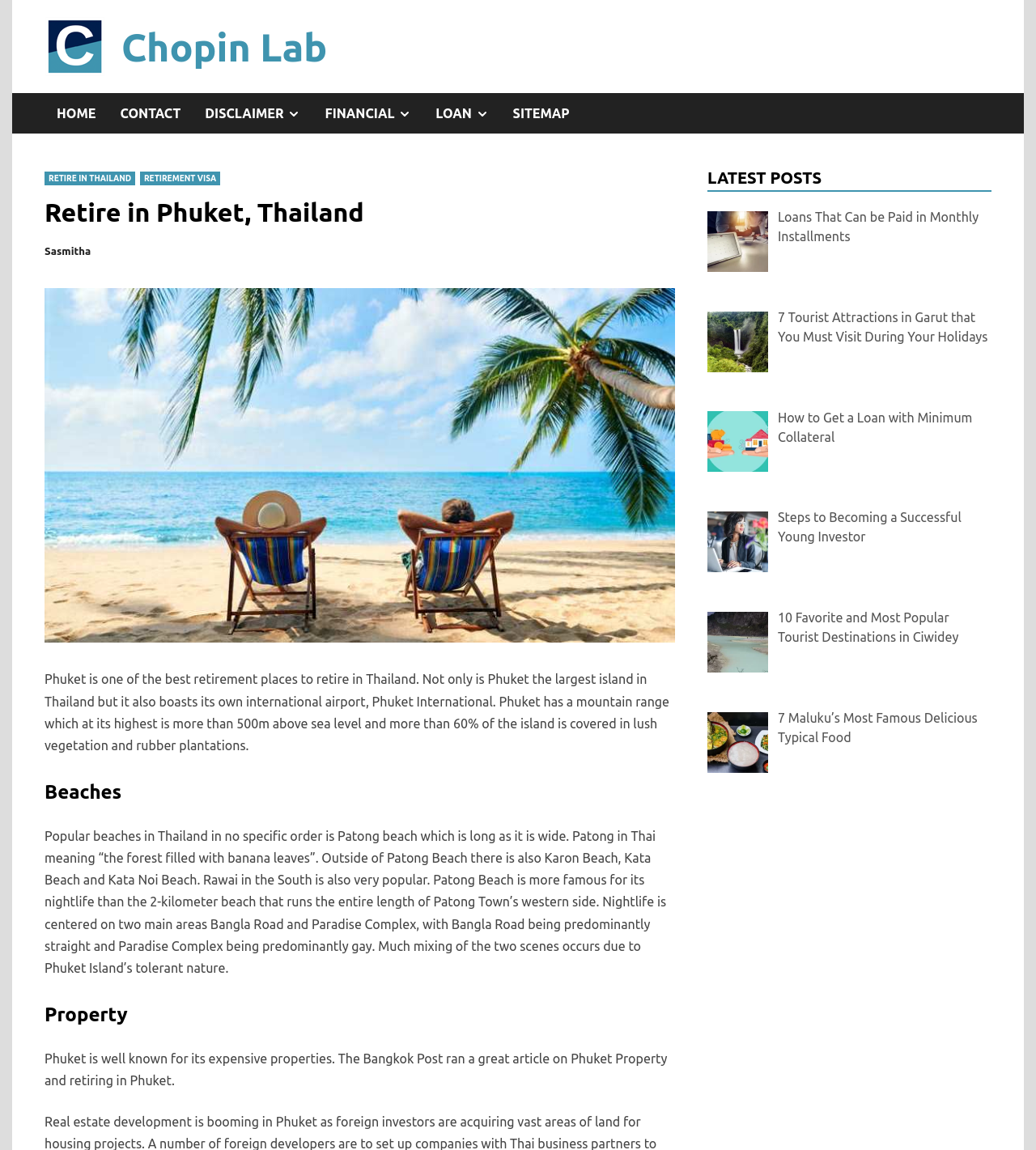Reply to the question below using a single word or brief phrase:
What is the name of the beach famous for its nightlife?

Patong Beach